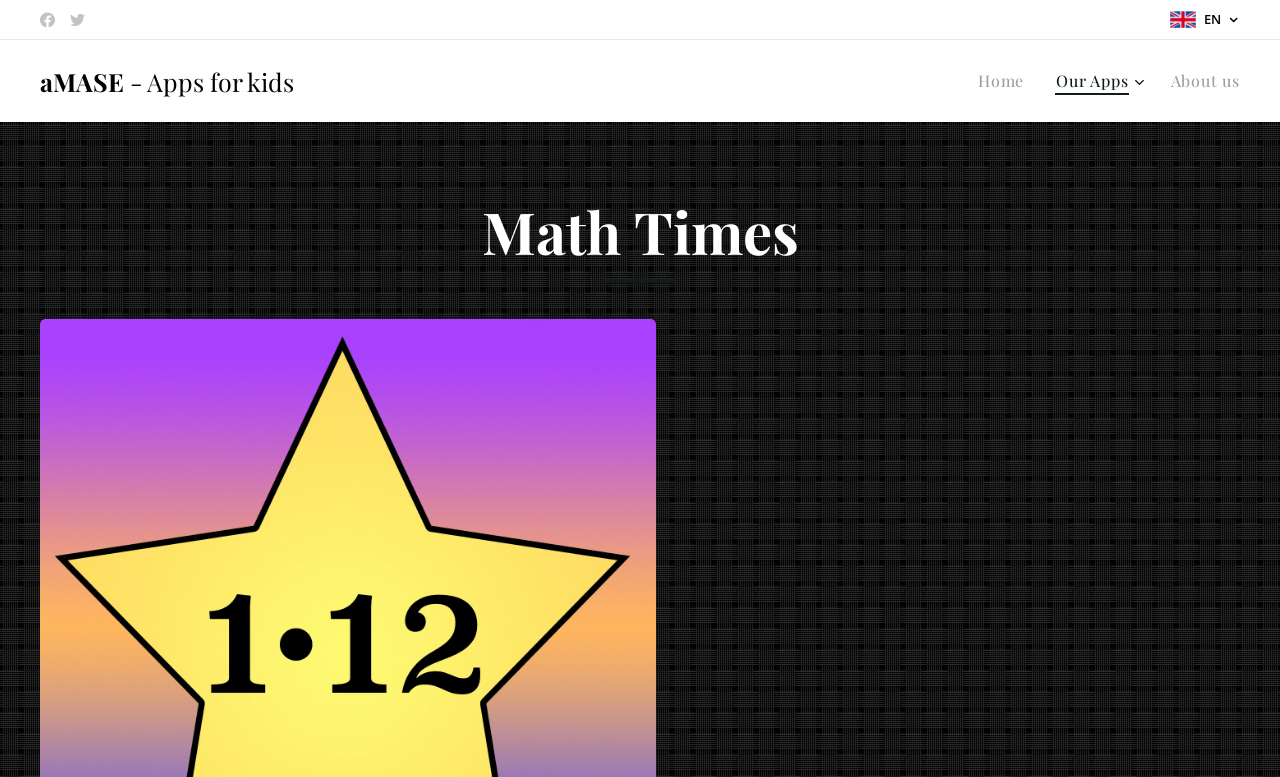How many social media links are there?
Look at the webpage screenshot and answer the question with a detailed explanation.

I counted the number of social media links by looking at the links with images, which are Facebook and Twitter, and found that there are two social media links.